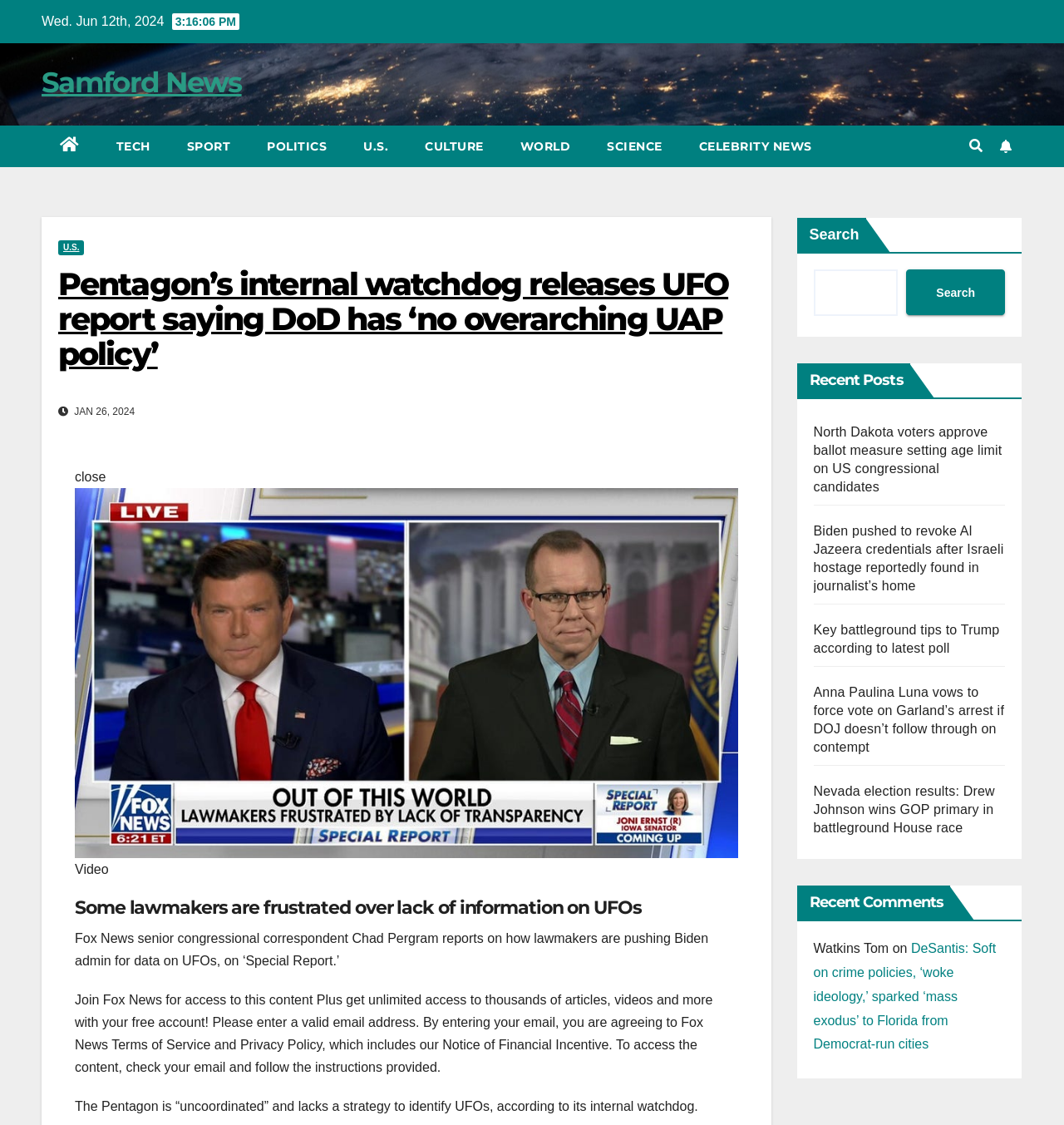Specify the bounding box coordinates for the region that must be clicked to perform the given instruction: "Click on the U.S. link".

[0.324, 0.112, 0.382, 0.149]